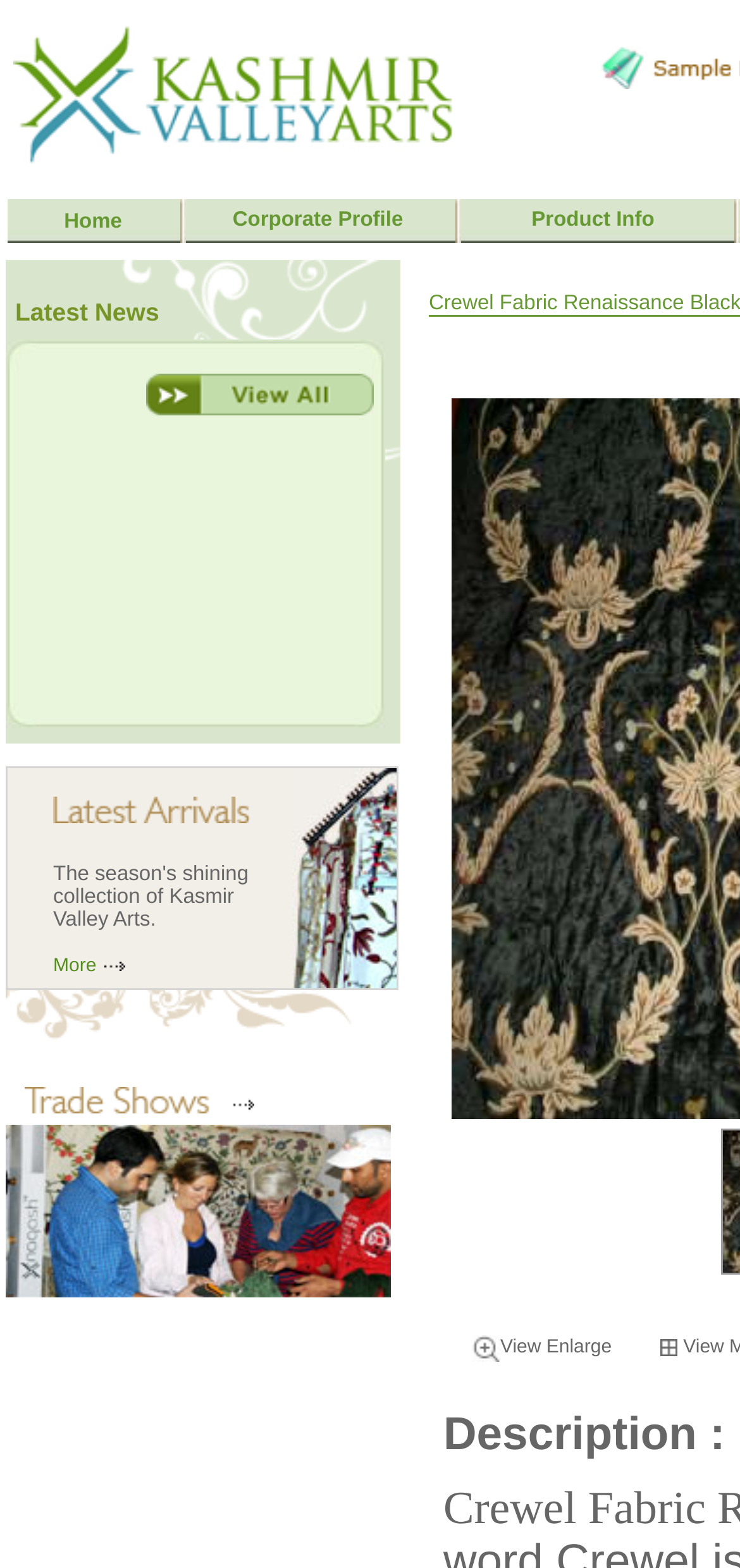Using the provided description Product Info, find the bounding box coordinates for the UI element. Provide the coordinates in (top-left x, top-left y, bottom-right x, bottom-right y) format, ensuring all values are between 0 and 1.

[0.622, 0.128, 0.981, 0.154]